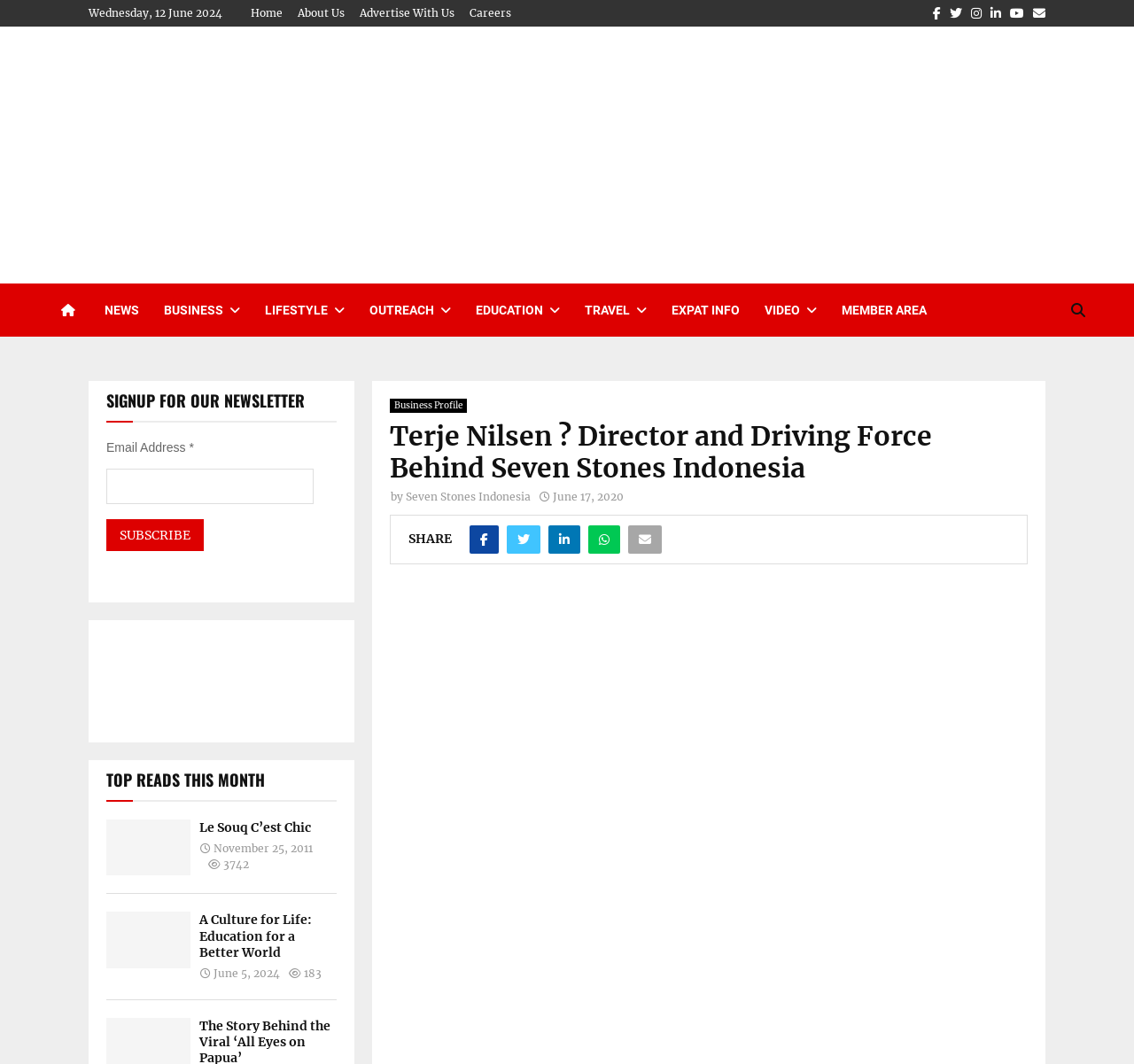Please identify and generate the text content of the webpage's main heading.

Terje Nilsen ? Director and Driving Force Behind Seven Stones Indonesia